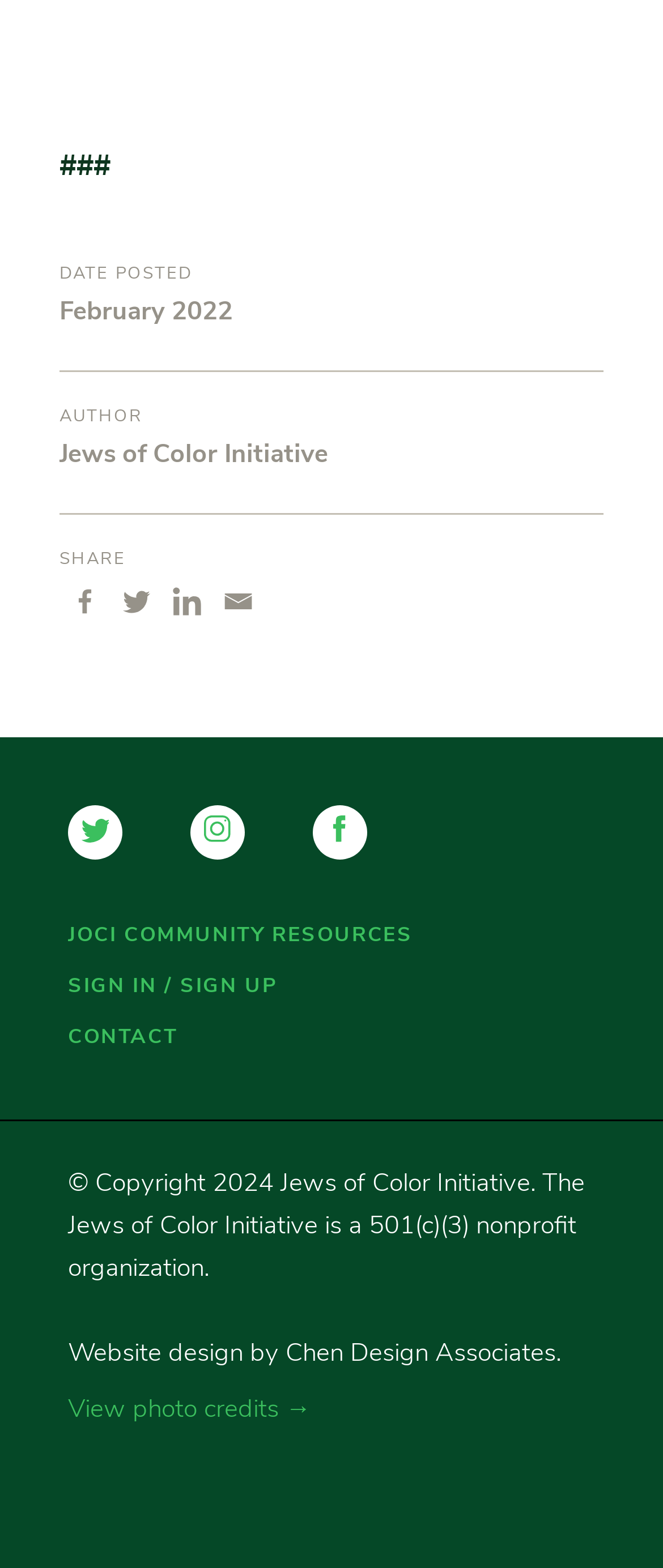What is the name of the organization?
Answer the question using a single word or phrase, according to the image.

Jews of Color Initiative